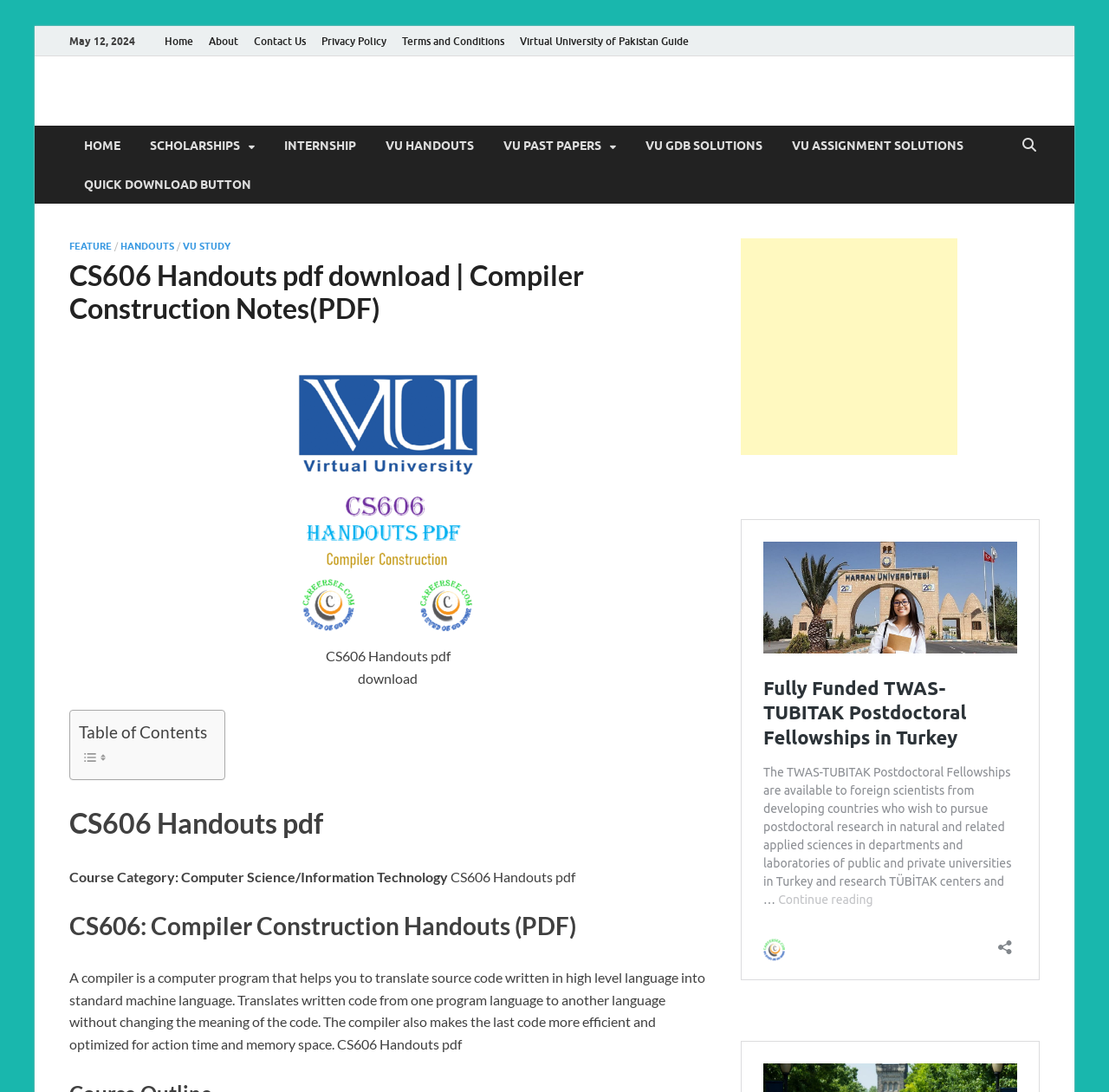Locate the heading on the webpage and return its text.

CS606 Handouts pdf download | Compiler Construction Notes(PDF)